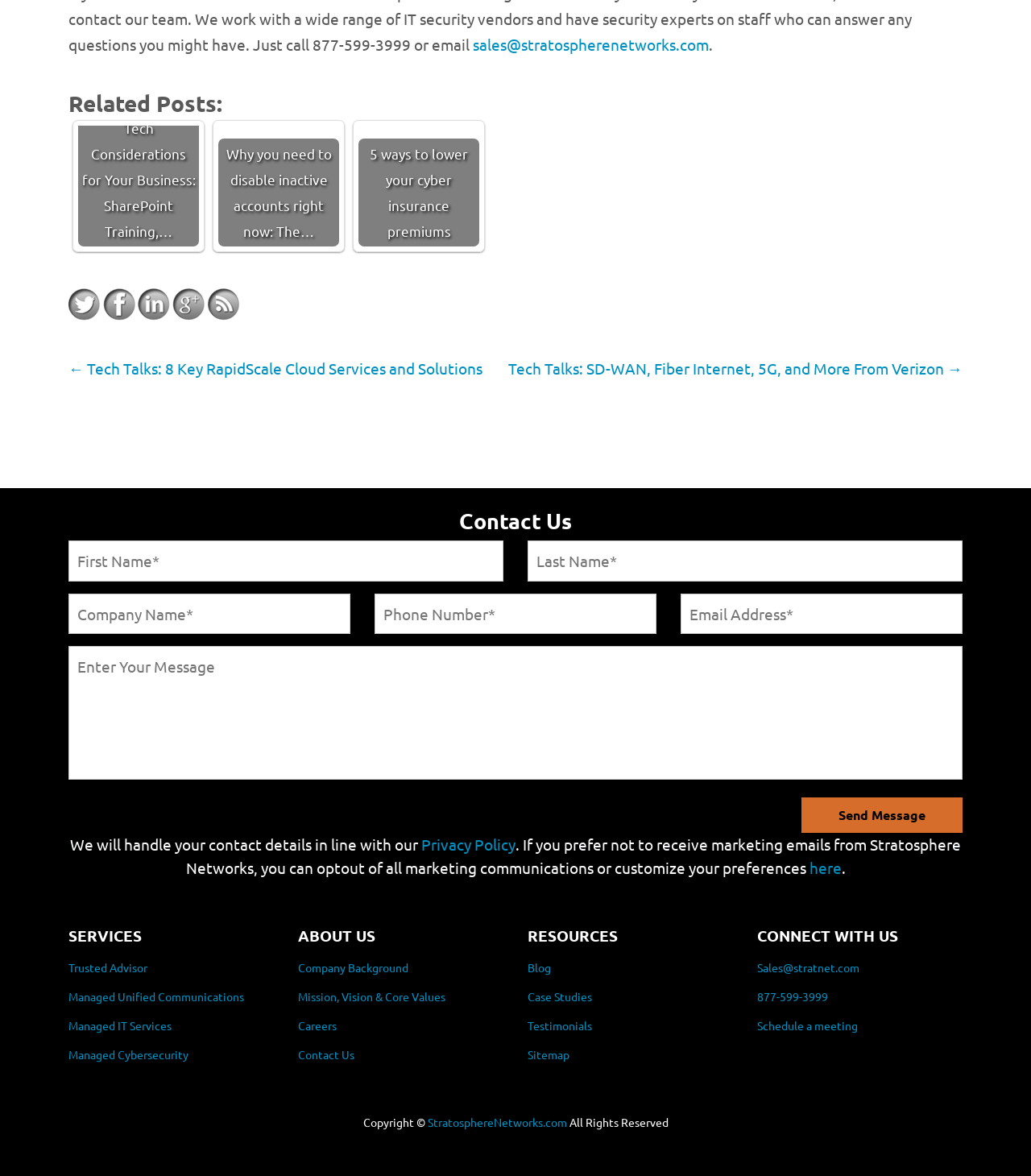How many social media links are there?
Answer the question with just one word or phrase using the image.

5